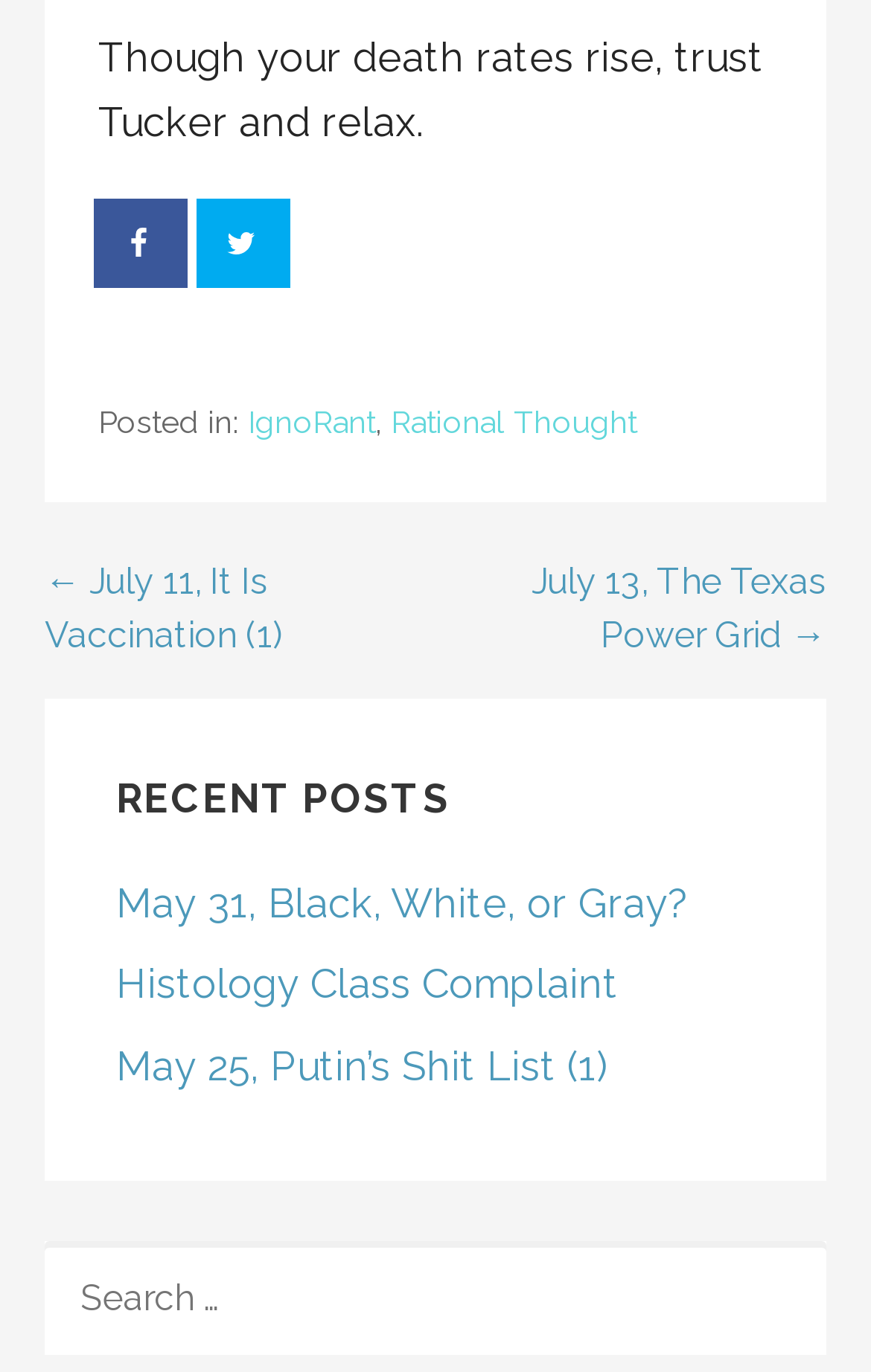Kindly determine the bounding box coordinates for the clickable area to achieve the given instruction: "Search for posts".

[0.051, 0.905, 0.949, 0.988]